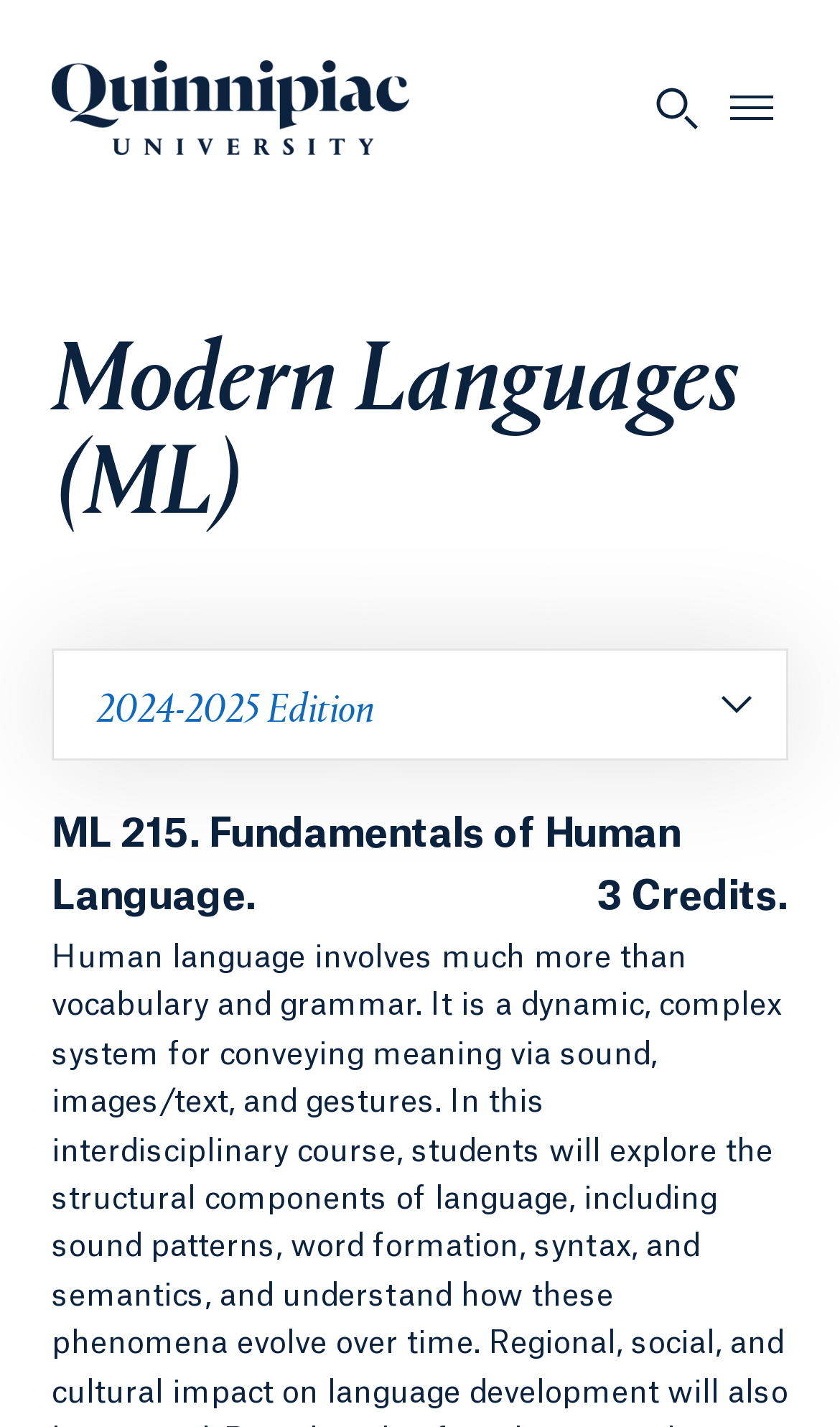Use a single word or phrase to answer the question: 
What is the current catalog edition?

2024-2025 Edition